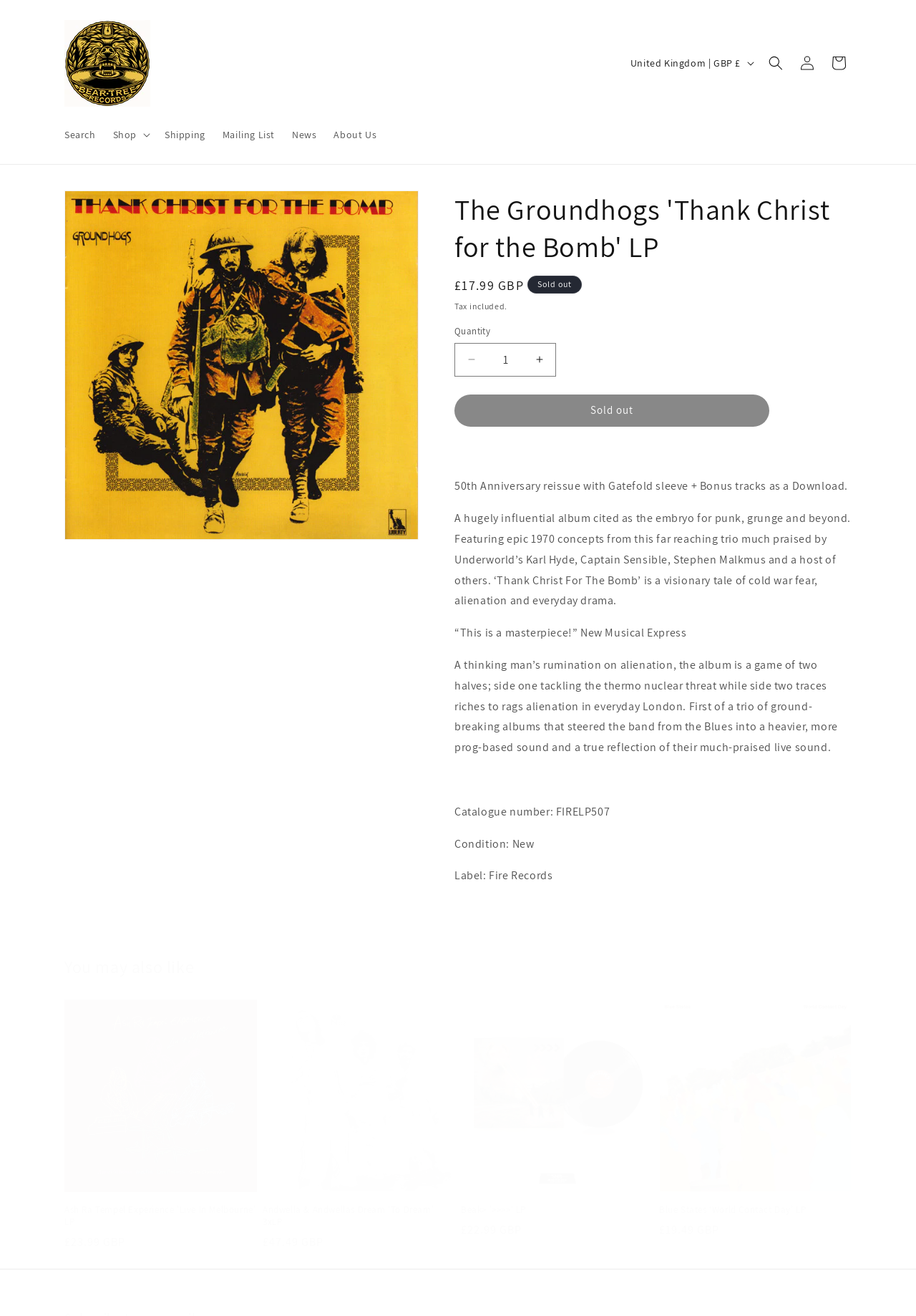What is the price of the 'Thank Christ for the Bomb' LP?
Give a detailed response to the question by analyzing the screenshot.

I found the price of the 'Thank Christ for the Bomb' LP by looking at the product information section, where it says 'Regular price: £17.99 GBP'.